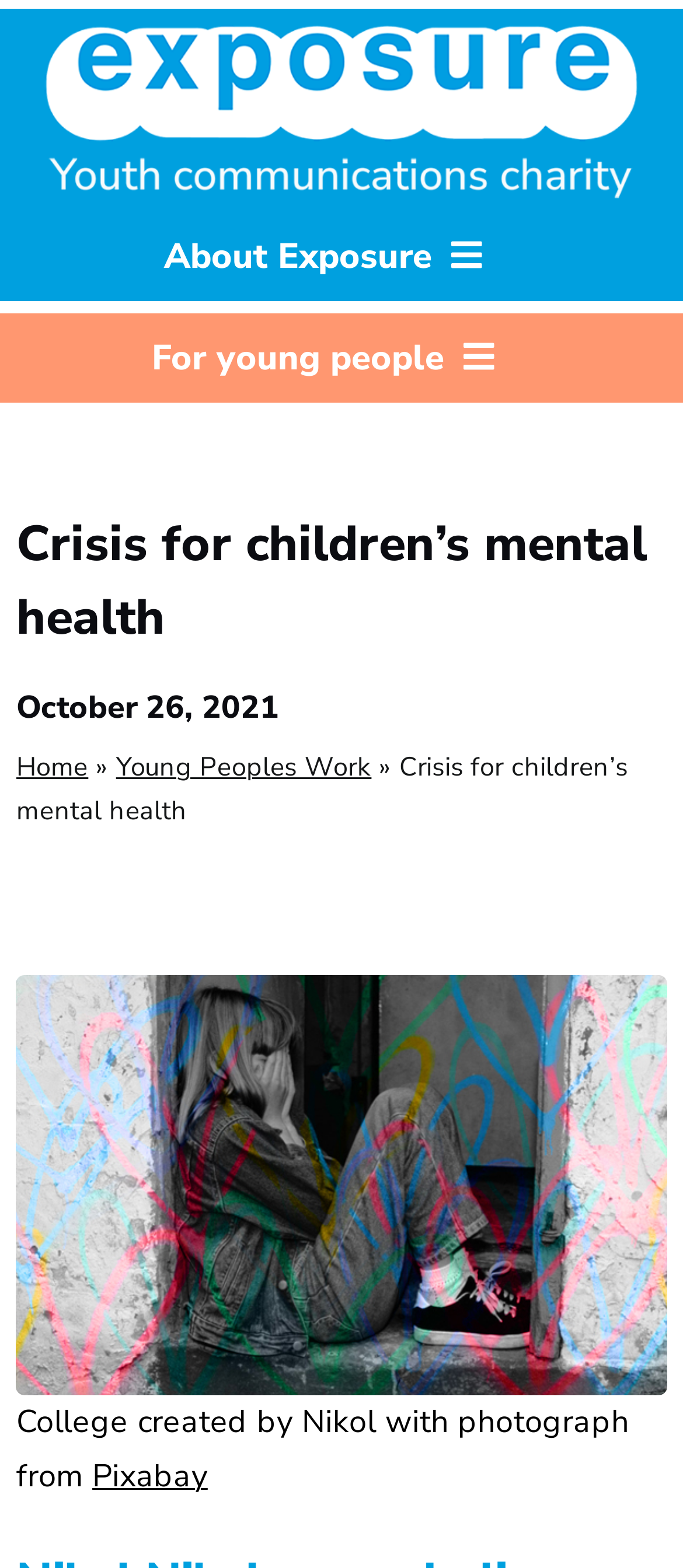Please identify the bounding box coordinates of the area I need to click to accomplish the following instruction: "Explore young people’s work".

[0.0, 0.256, 0.949, 0.329]